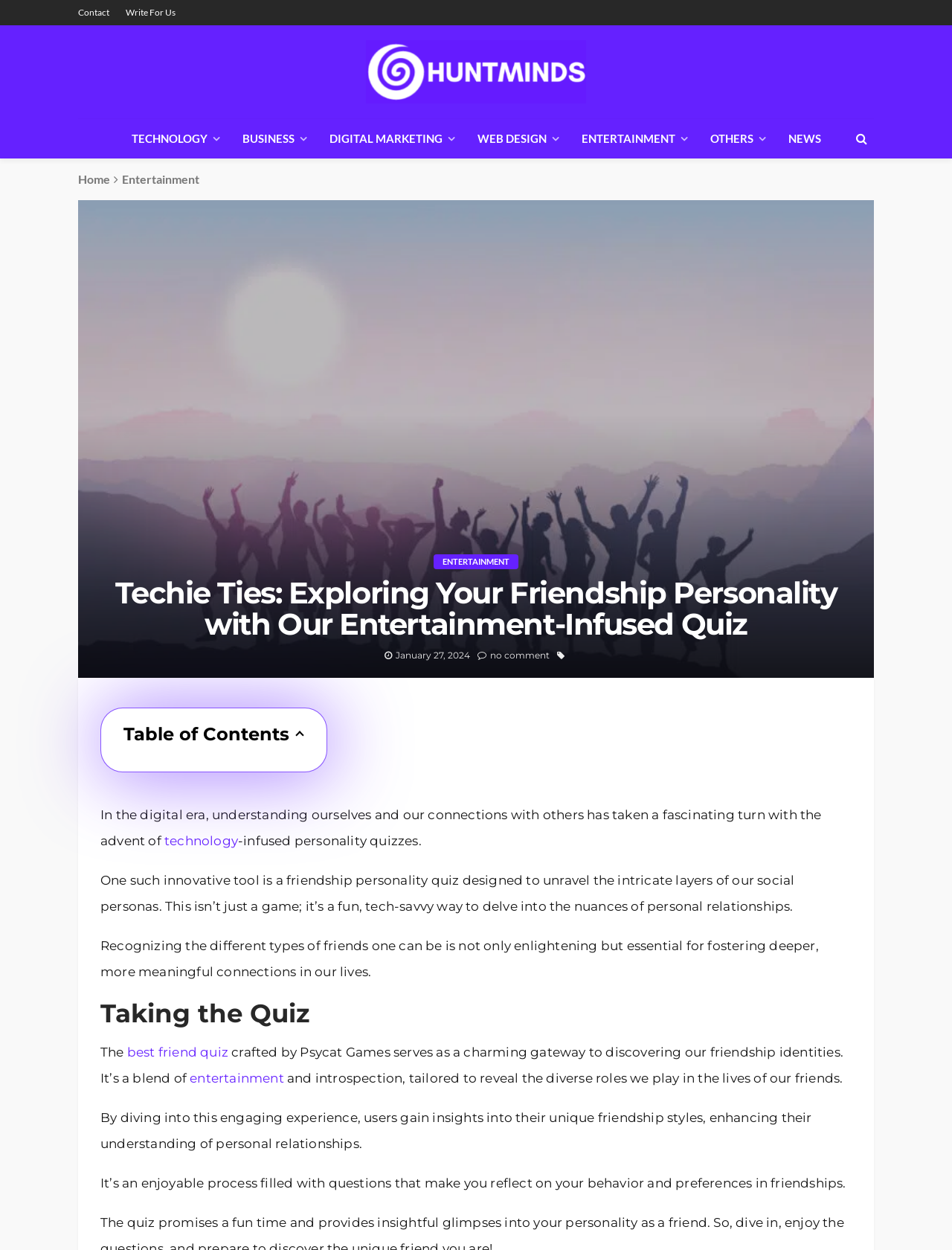Predict the bounding box of the UI element based on the description: "Home". The coordinates should be four float numbers between 0 and 1, formatted as [left, top, right, bottom].

[0.082, 0.137, 0.116, 0.149]